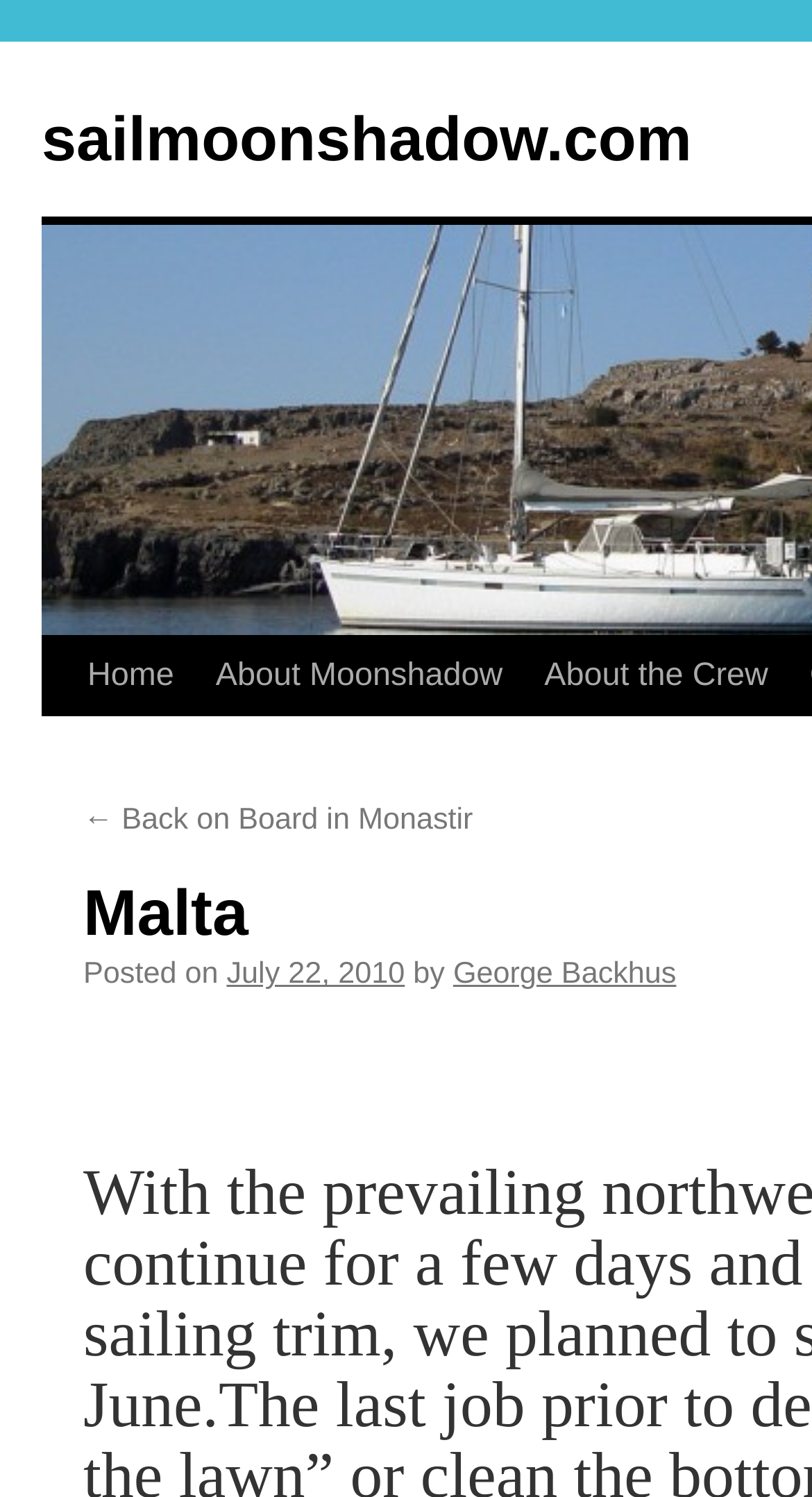What is the name of the sailboat? From the image, respond with a single word or brief phrase.

Moonshadow